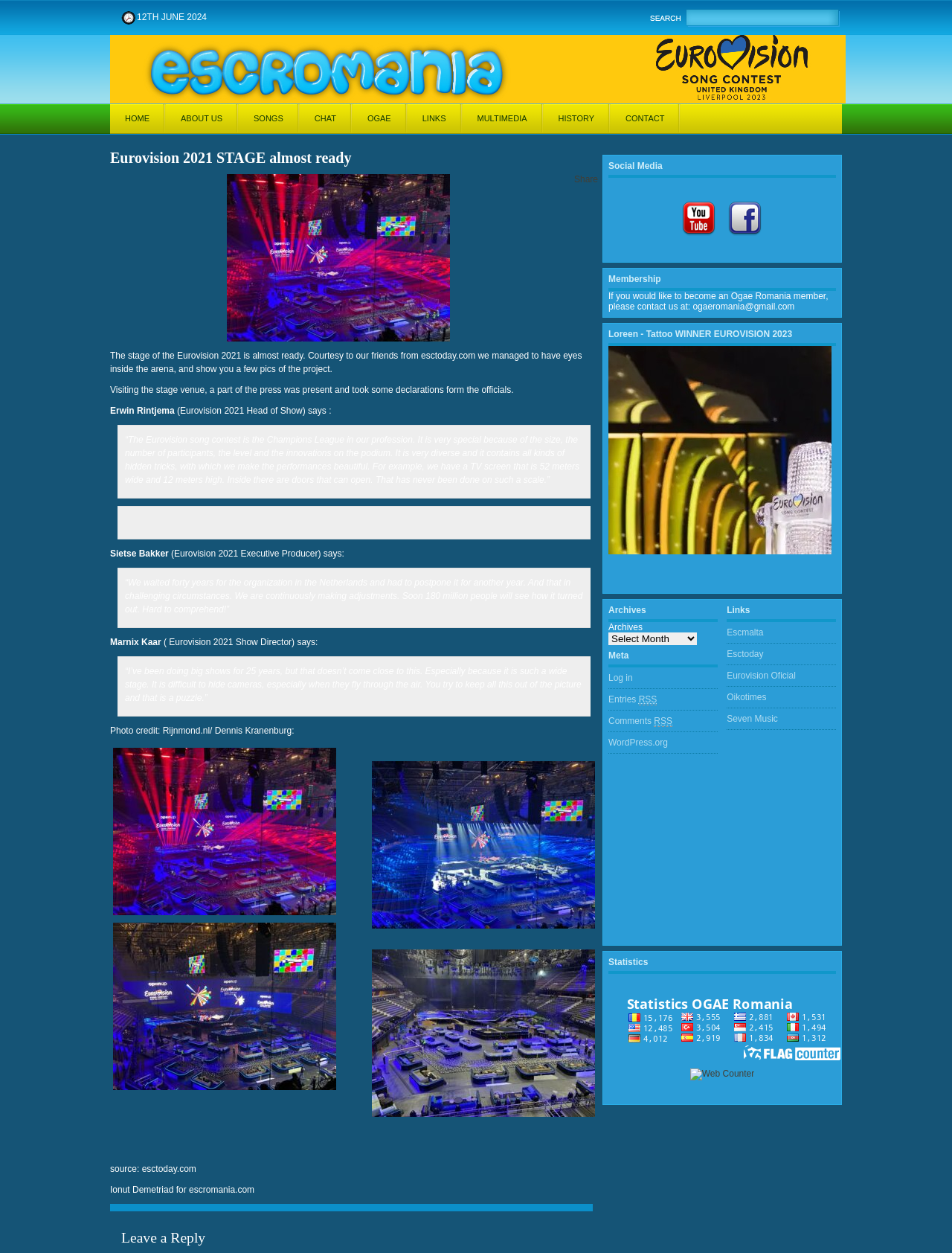Provide the bounding box coordinates of the HTML element described as: "Escmalta". The bounding box coordinates should be four float numbers between 0 and 1, i.e., [left, top, right, bottom].

[0.763, 0.501, 0.802, 0.509]